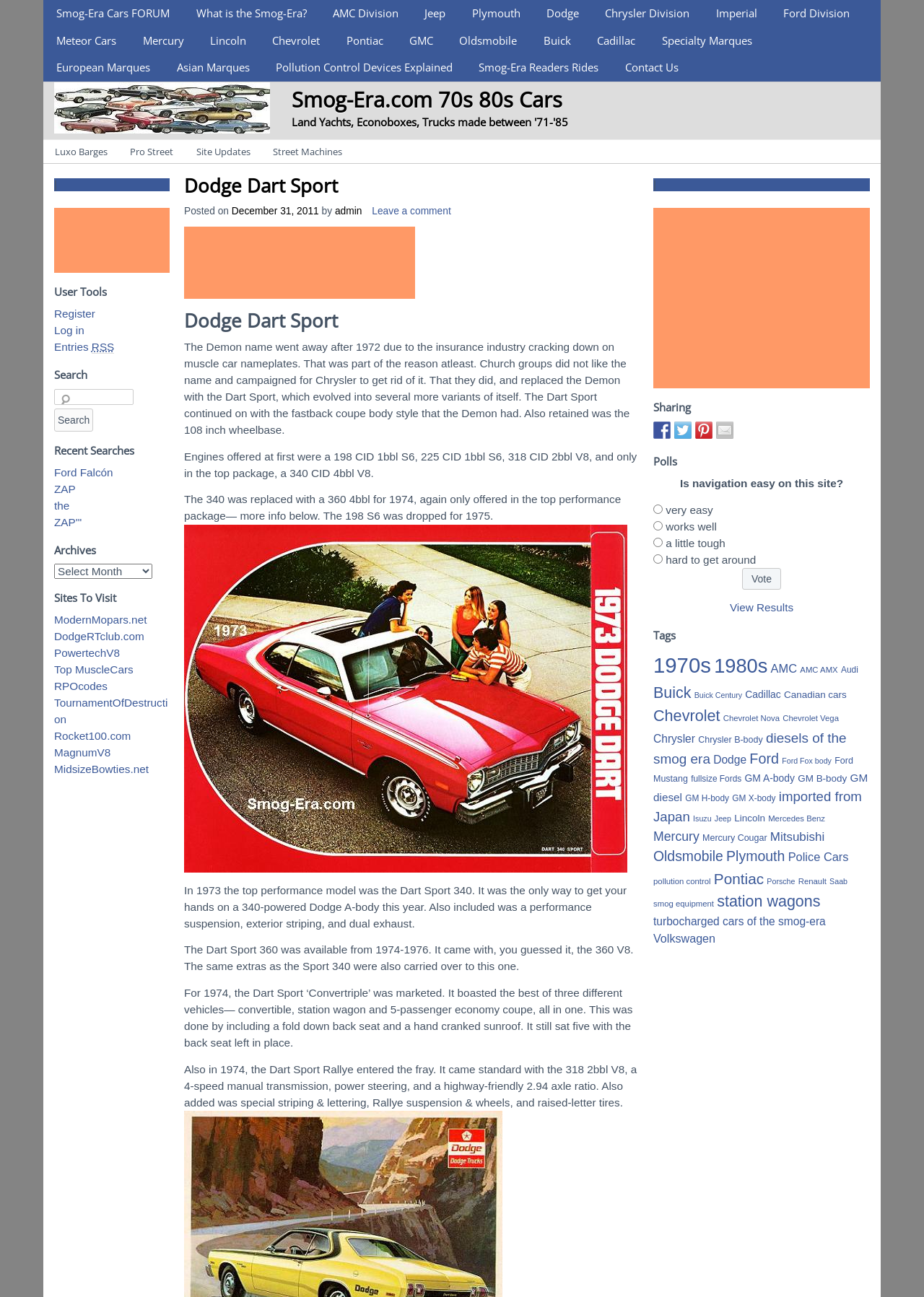Locate and extract the text of the main heading on the webpage.

Dodge Dart Sport